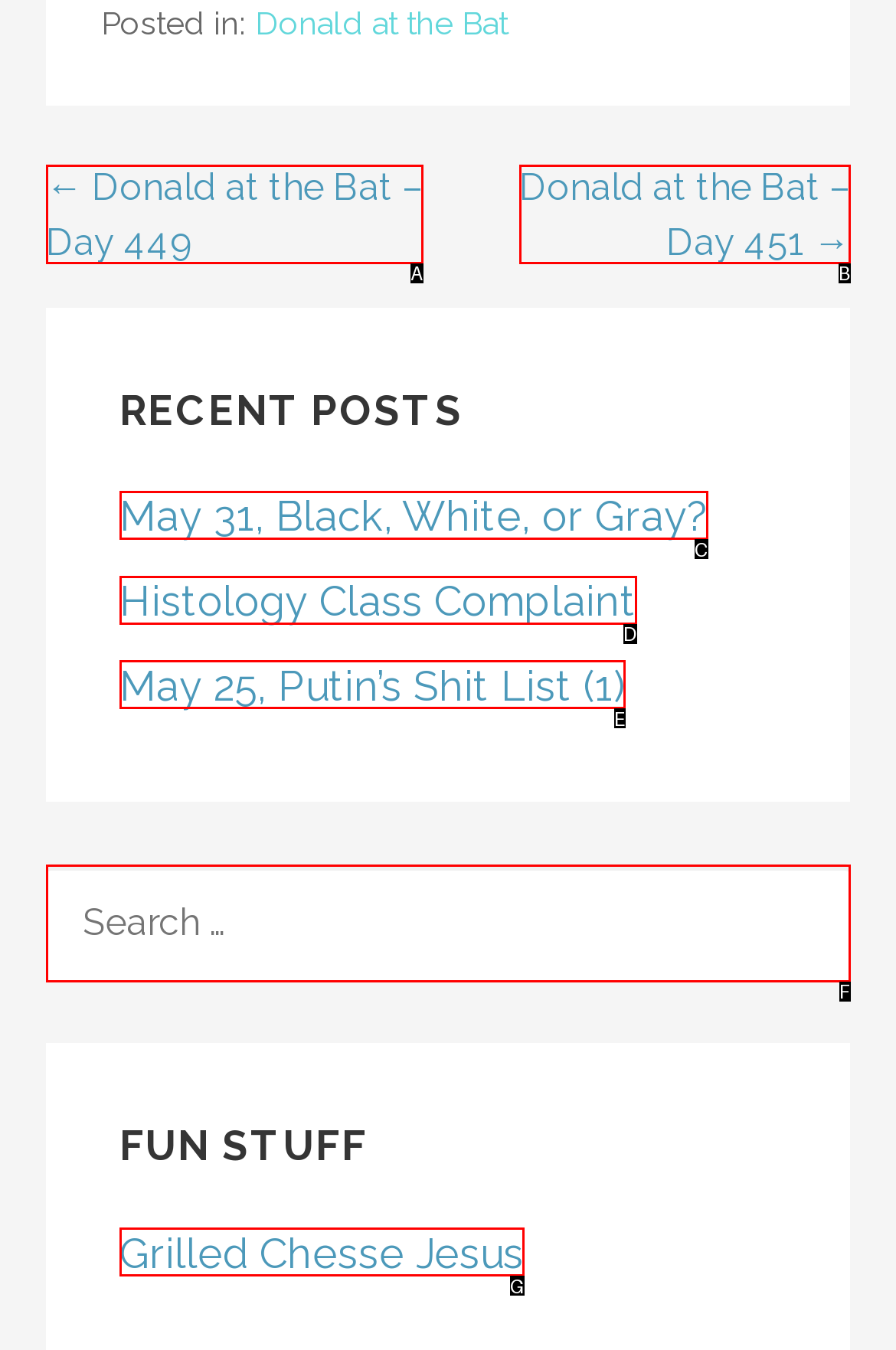Which lettered UI element aligns with this description: Grilled Chesse Jesus
Provide your answer using the letter from the available choices.

G